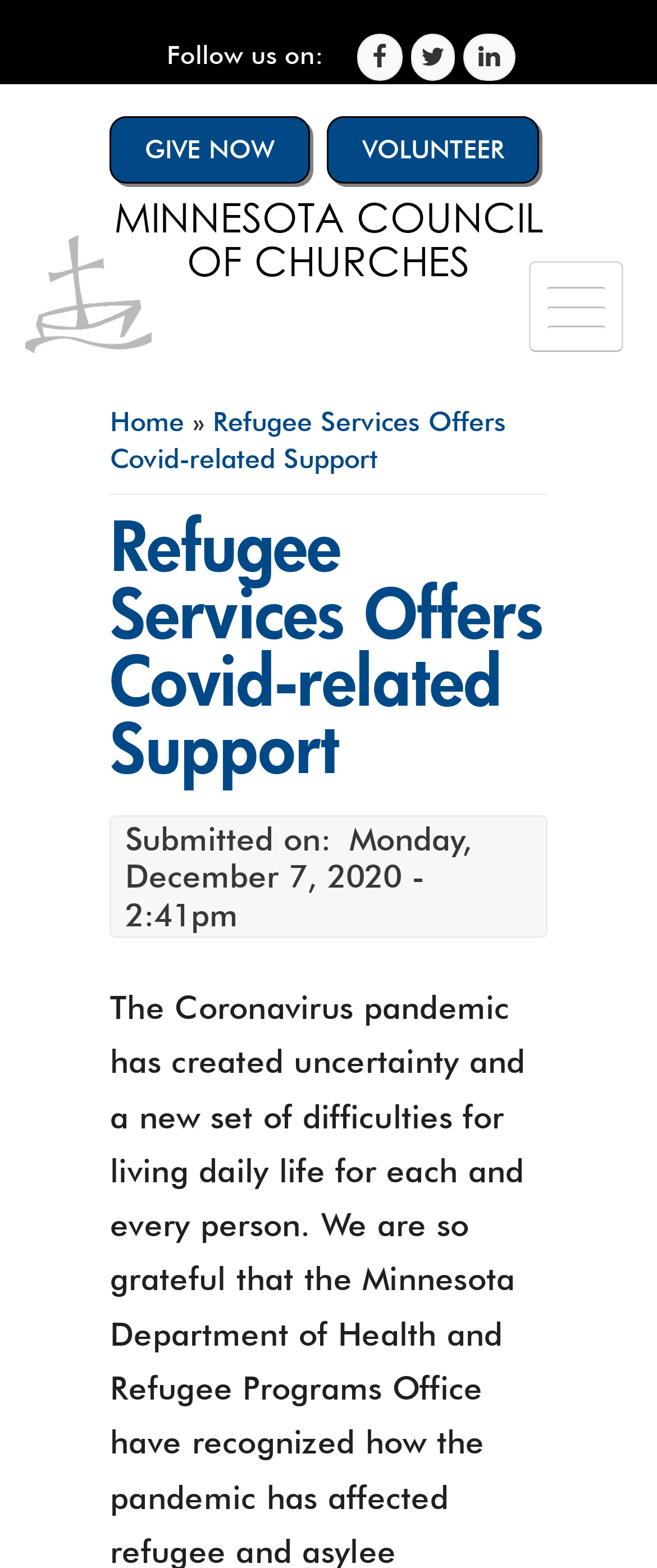Determine the bounding box coordinates of the clickable region to follow the instruction: "Follow us on social media".

[0.254, 0.025, 0.492, 0.045]